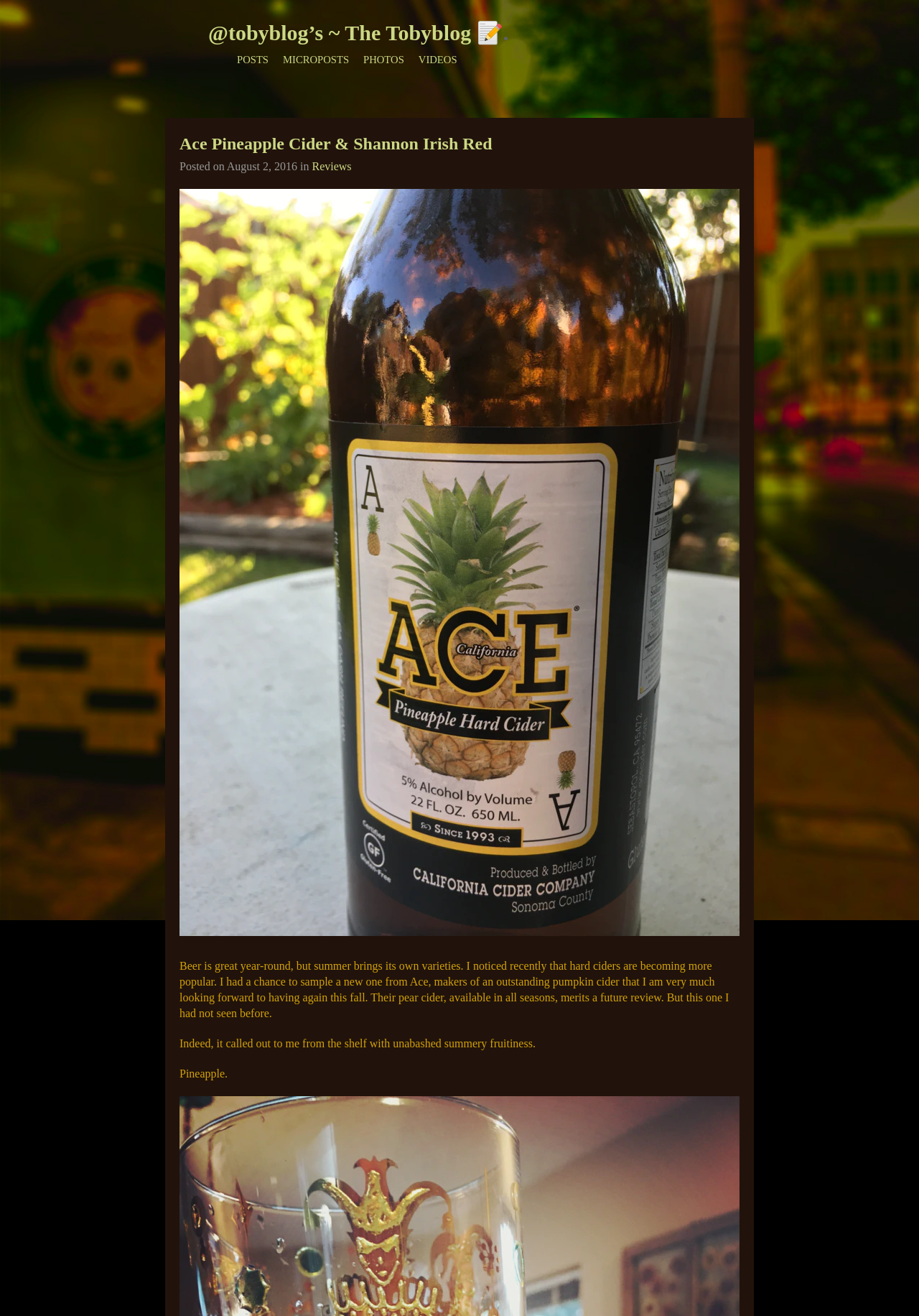Determine the title of the webpage and give its text content.

@tobyblog’s ~ The Tobyblog 📝.